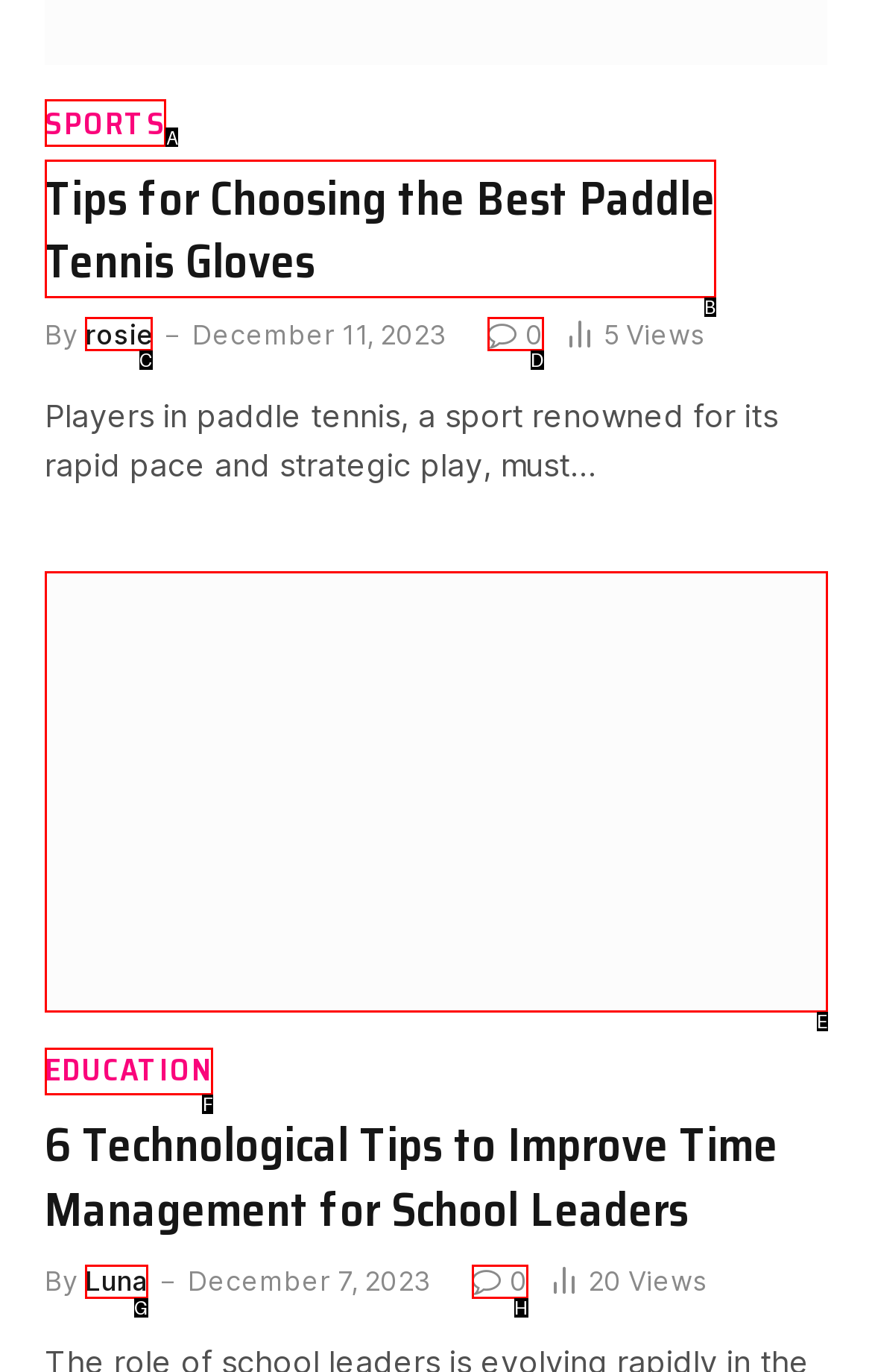Point out the option that aligns with the description: Sports
Provide the letter of the corresponding choice directly.

A